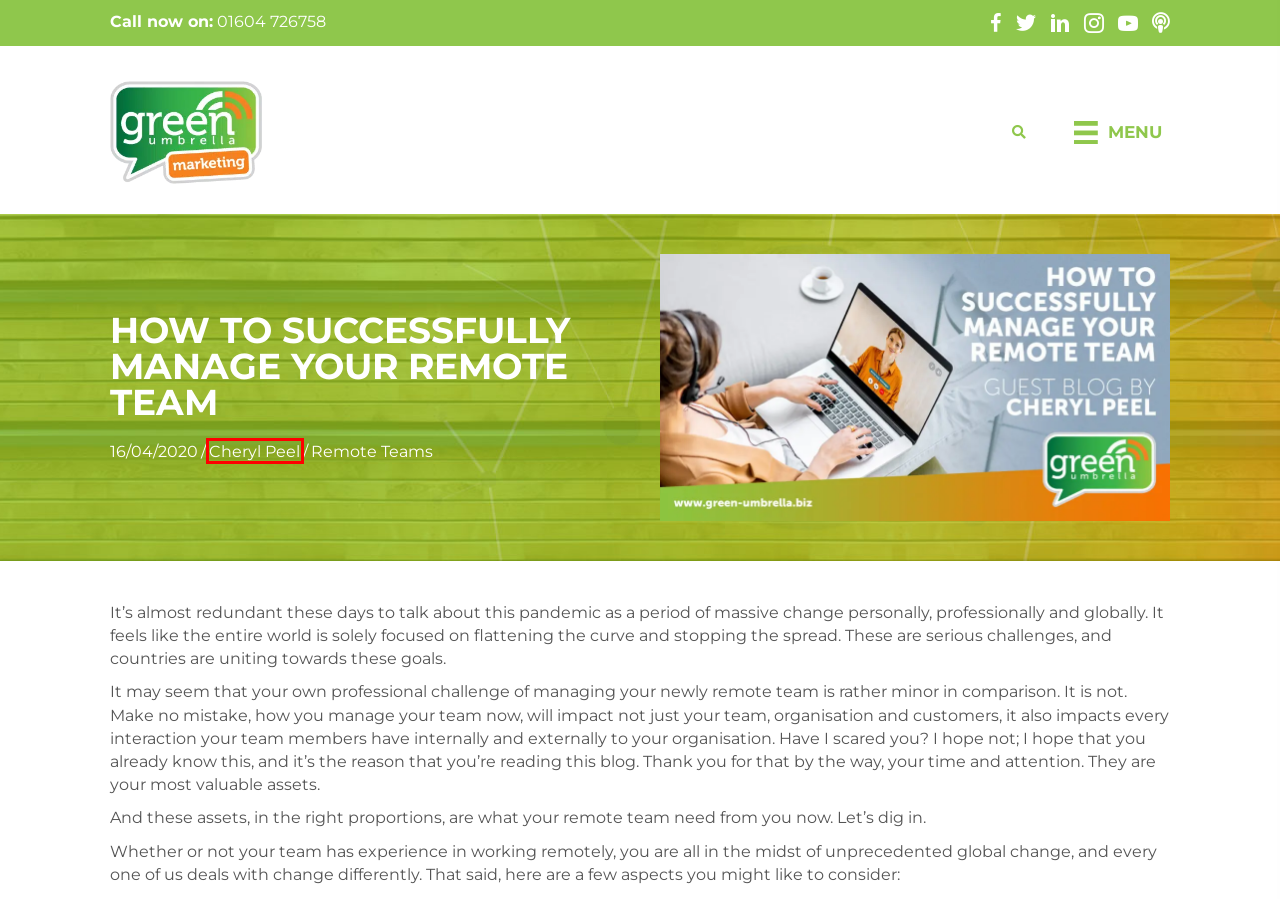Analyze the given webpage screenshot and identify the UI element within the red bounding box. Select the webpage description that best matches what you expect the new webpage to look like after clicking the element. Here are the candidates:
A. GU Live Lunch - Ep 5 - Green Umbrella Marketing
B. Marketing Blogs For SME business owners and business leaders
C. Cheryl Peel, Author at Green Umbrella Marketing
D. Social Media and Marketing Events and Webinars
E. Privacy Policy - Green Umbrella Marketing - Social Media, Design & Print
F. Green Umbrella (2022 Winner: Midlands Enterprise Awards) - SME News
G. Digital Marketing | Social Media Marketing | Design & Print
H. Contact - Green Umbrella Marketing - Digital Marketing Agency - UK

C